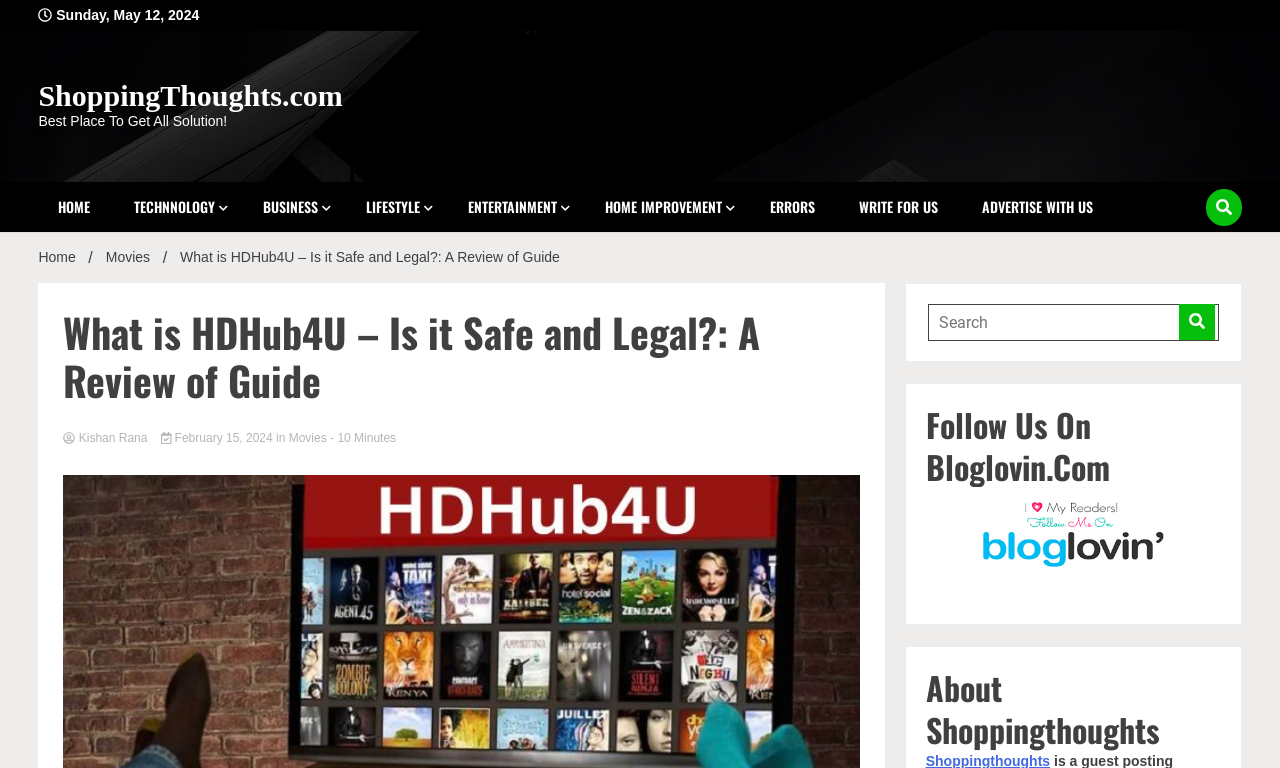What is the estimated reading time of the article?
Refer to the screenshot and deliver a thorough answer to the question presented.

I found the estimated reading time of the article by looking at the section that contains the article title, author, and other metadata. Specifically, I found the text 'Estimated Reading Time of Article - 10 Minutes'.